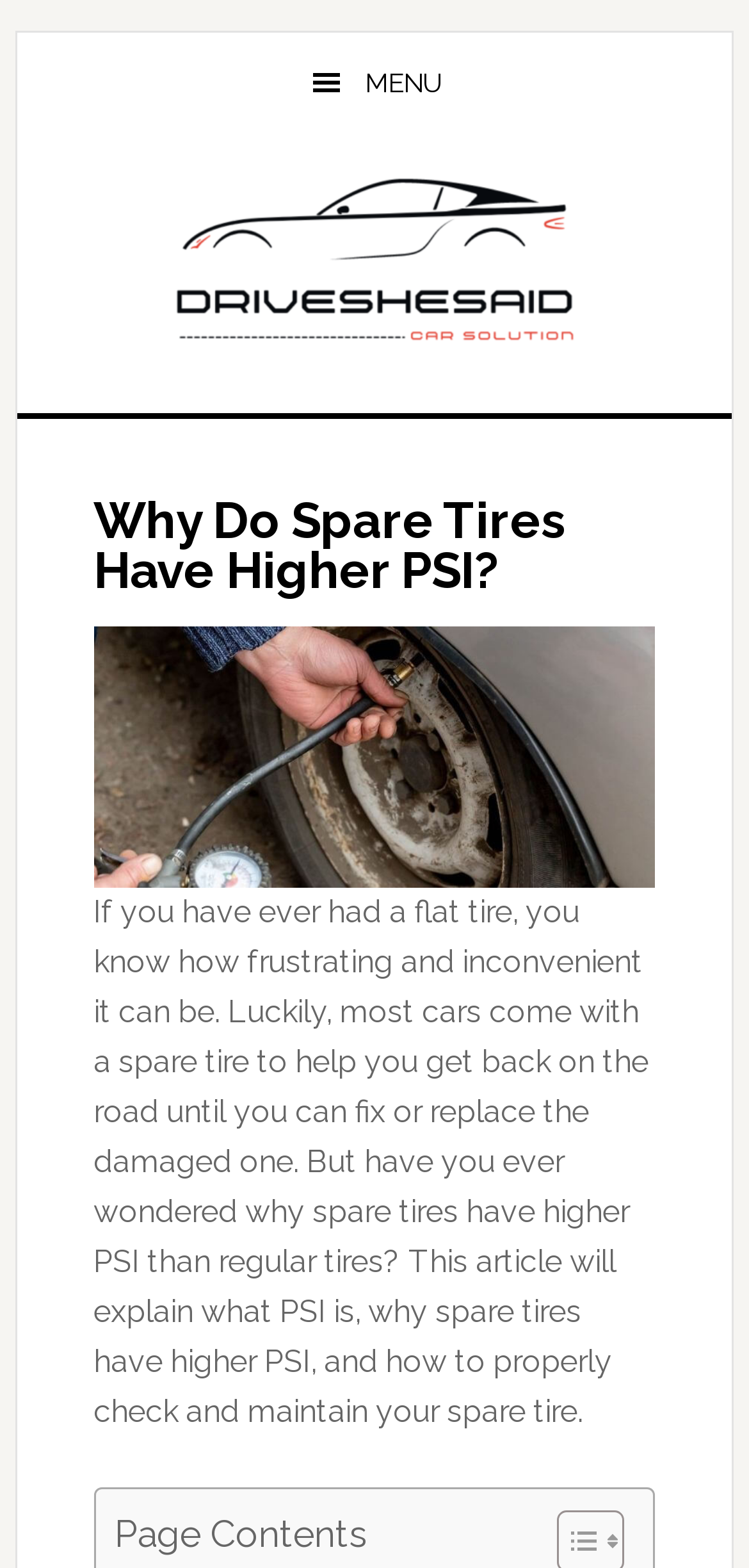Answer this question using a single word or a brief phrase:
What is the main topic of this article?

Spare tires and PSI